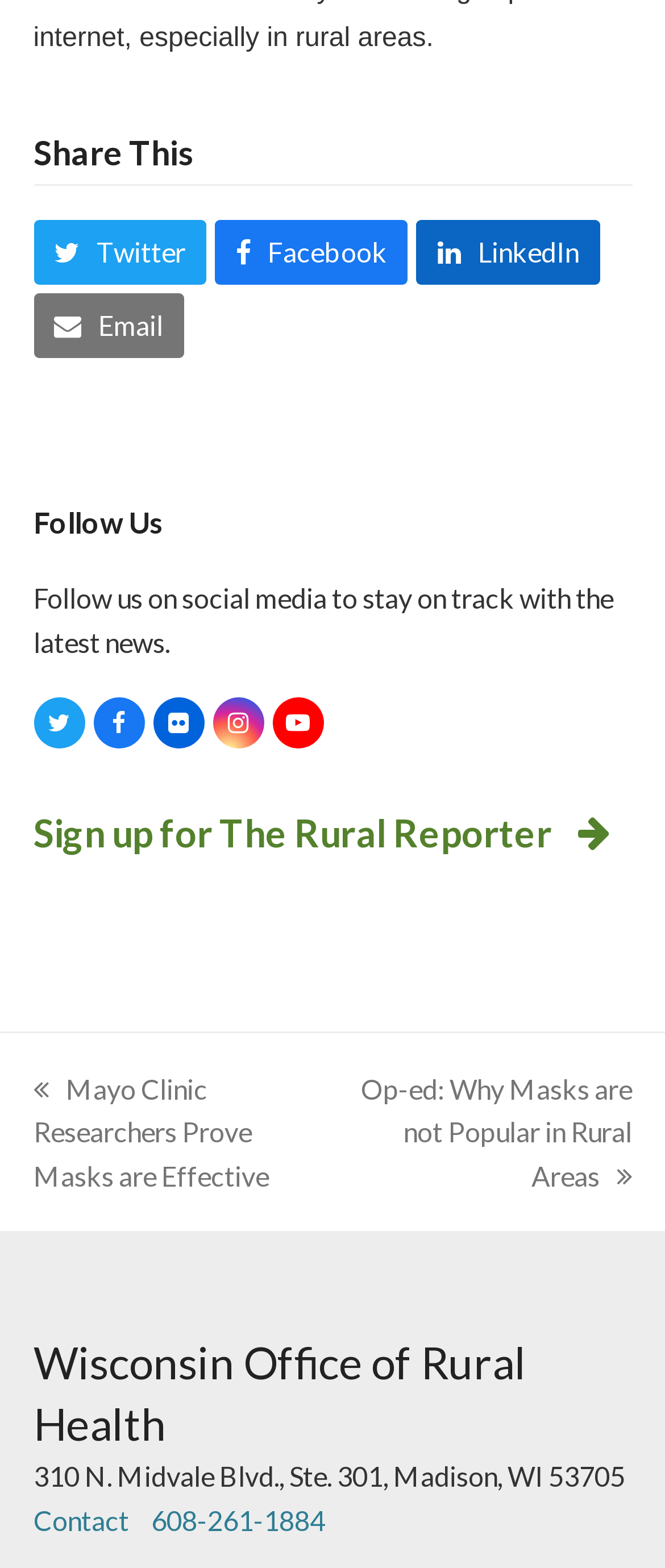Reply to the question with a single word or phrase:
What is the address of the Wisconsin Office of Rural Health?

310 N. Midvale Blvd., Ste. 301, Madison, WI 53705